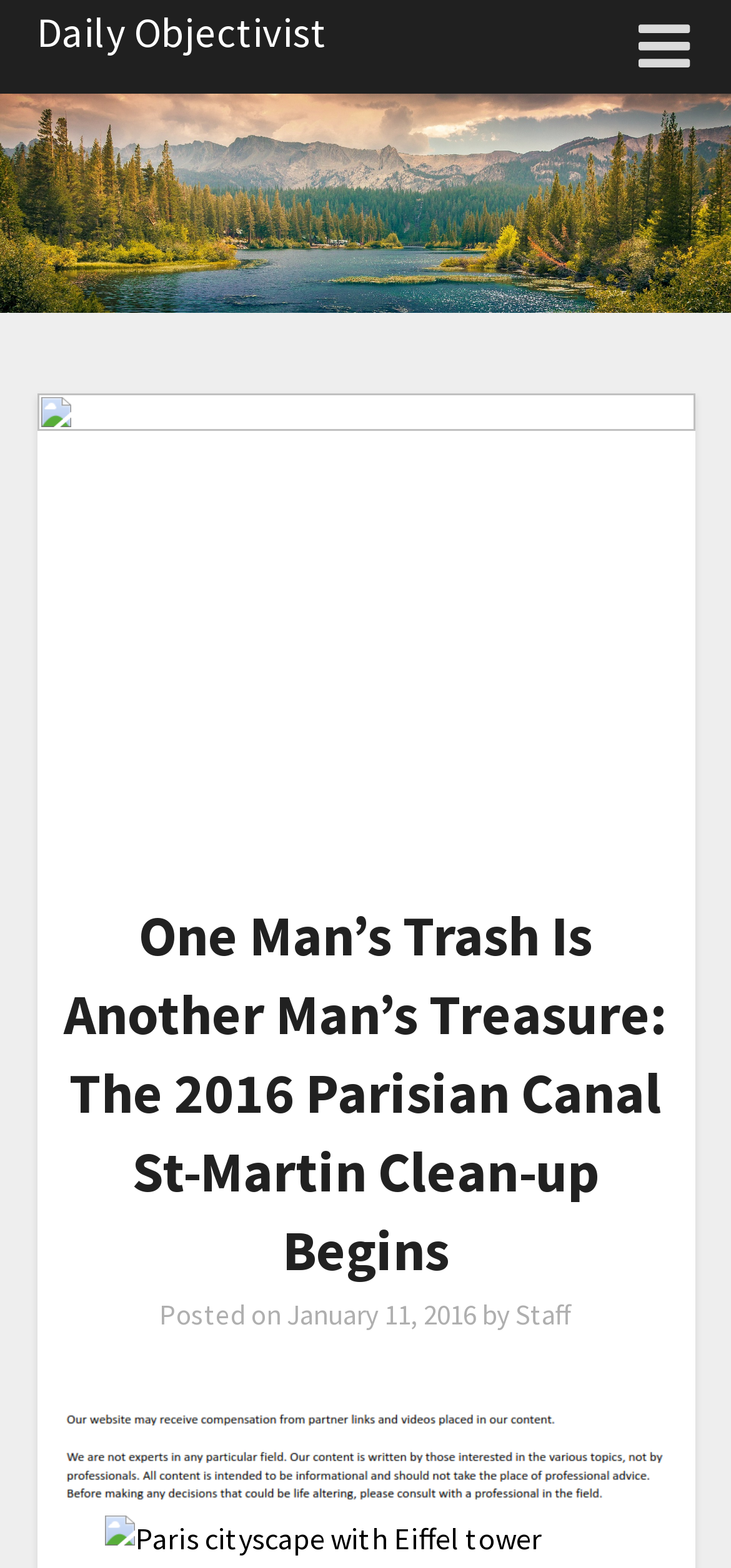Give a concise answer using one word or a phrase to the following question:
How many images are present on the webpage?

2